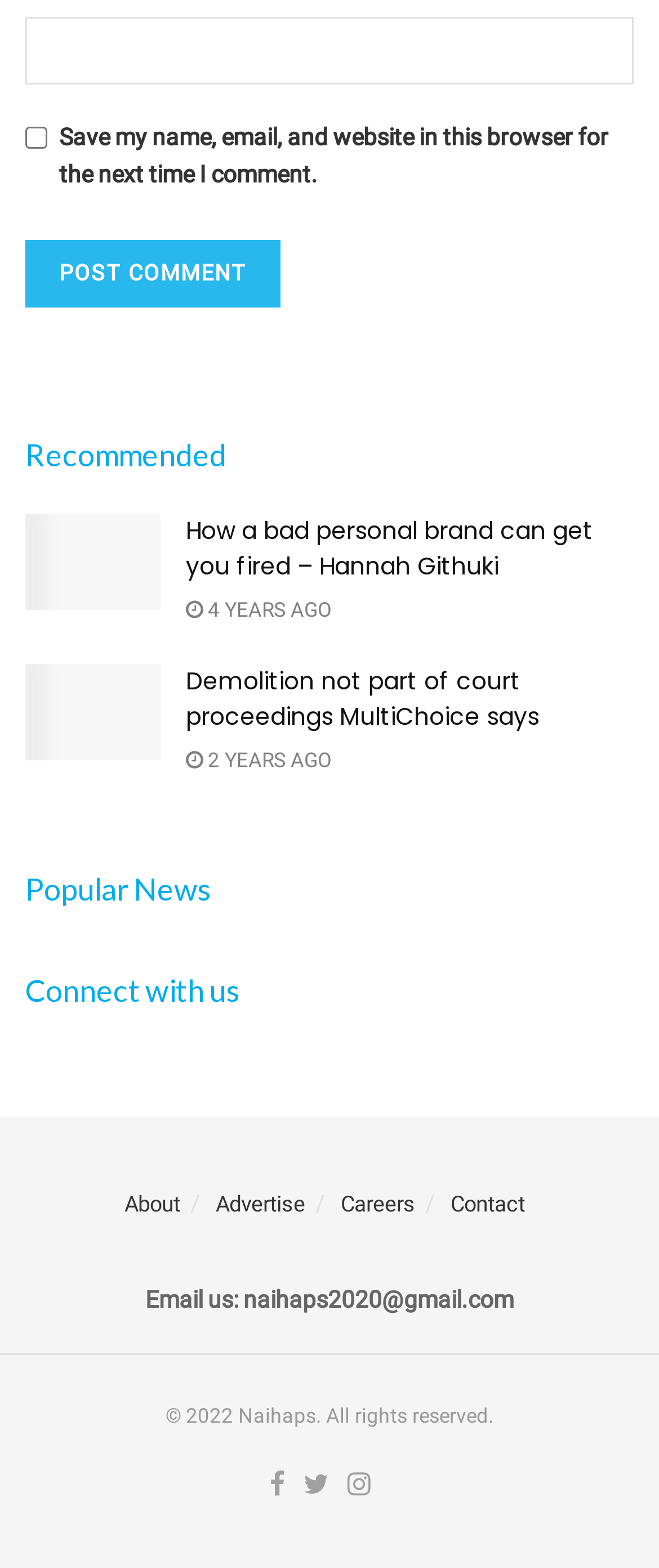Find the bounding box coordinates of the clickable area that will achieve the following instruction: "visit about page".

[0.188, 0.76, 0.273, 0.776]